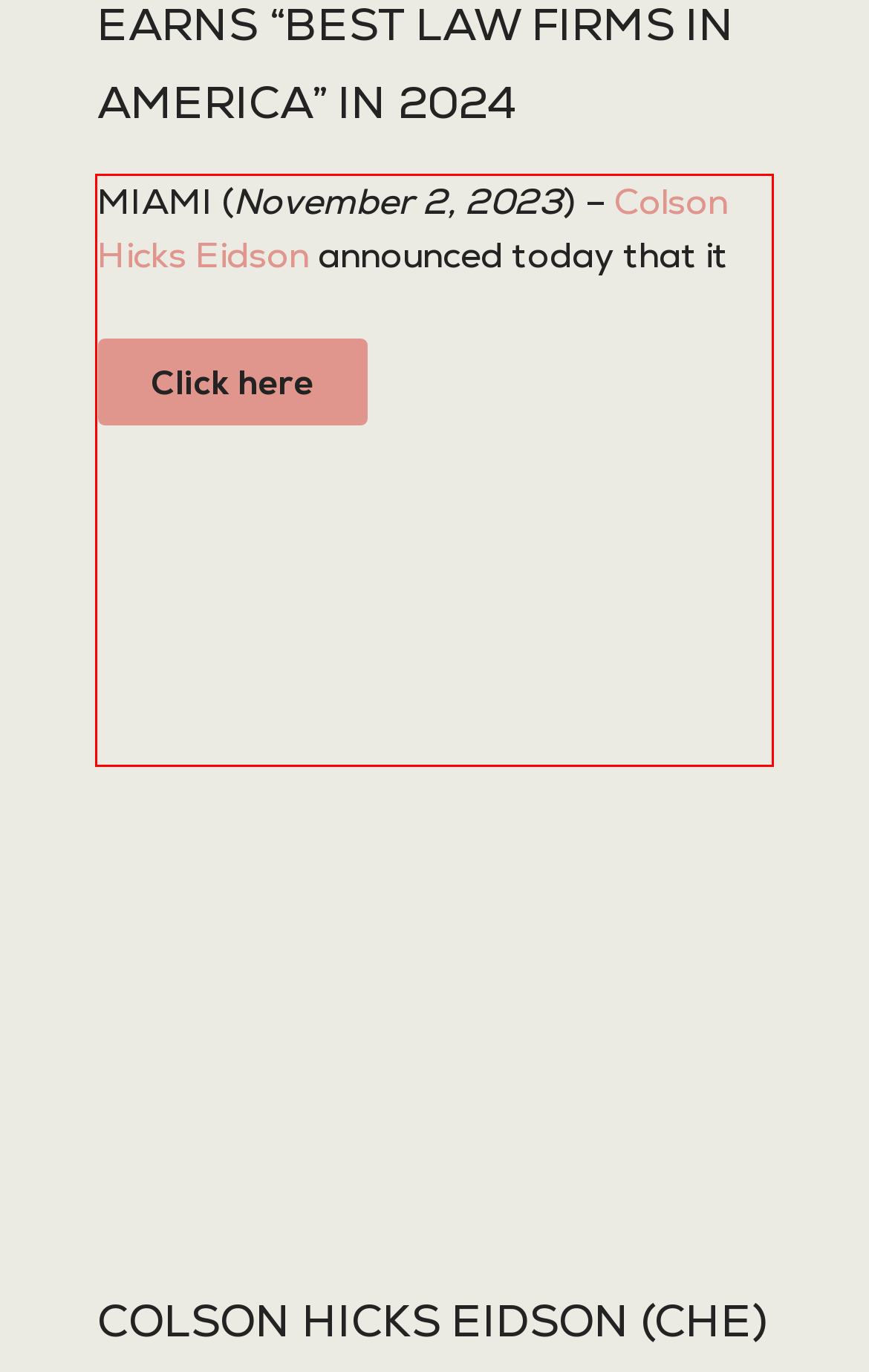There is a UI element on the webpage screenshot marked by a red bounding box. Extract and generate the text content from within this red box.

MIAMI (November 2, 2023) – Colson Hicks Eidson announced today that it has been named in the 2024 list of The Best Law Firms in America. The Miami-based firm has once again received this honor at both the national and metropolitan level. This follows a recent announcement where seven of the firm’s attorneys were named as Best Lawyers in America” for 2024 across a range of fields.